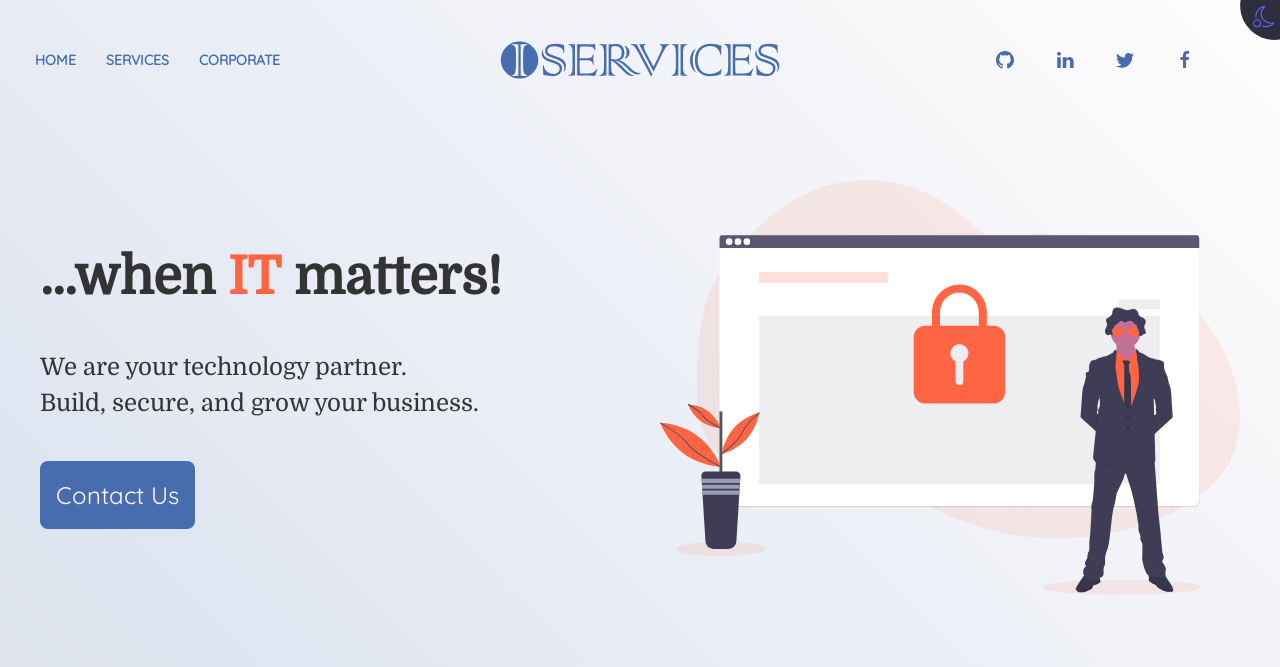Please provide the bounding box coordinates for the element that needs to be clicked to perform the following instruction: "go to home page". The coordinates should be given as four float numbers between 0 and 1, i.e., [left, top, right, bottom].

[0.016, 0.0, 0.071, 0.18]